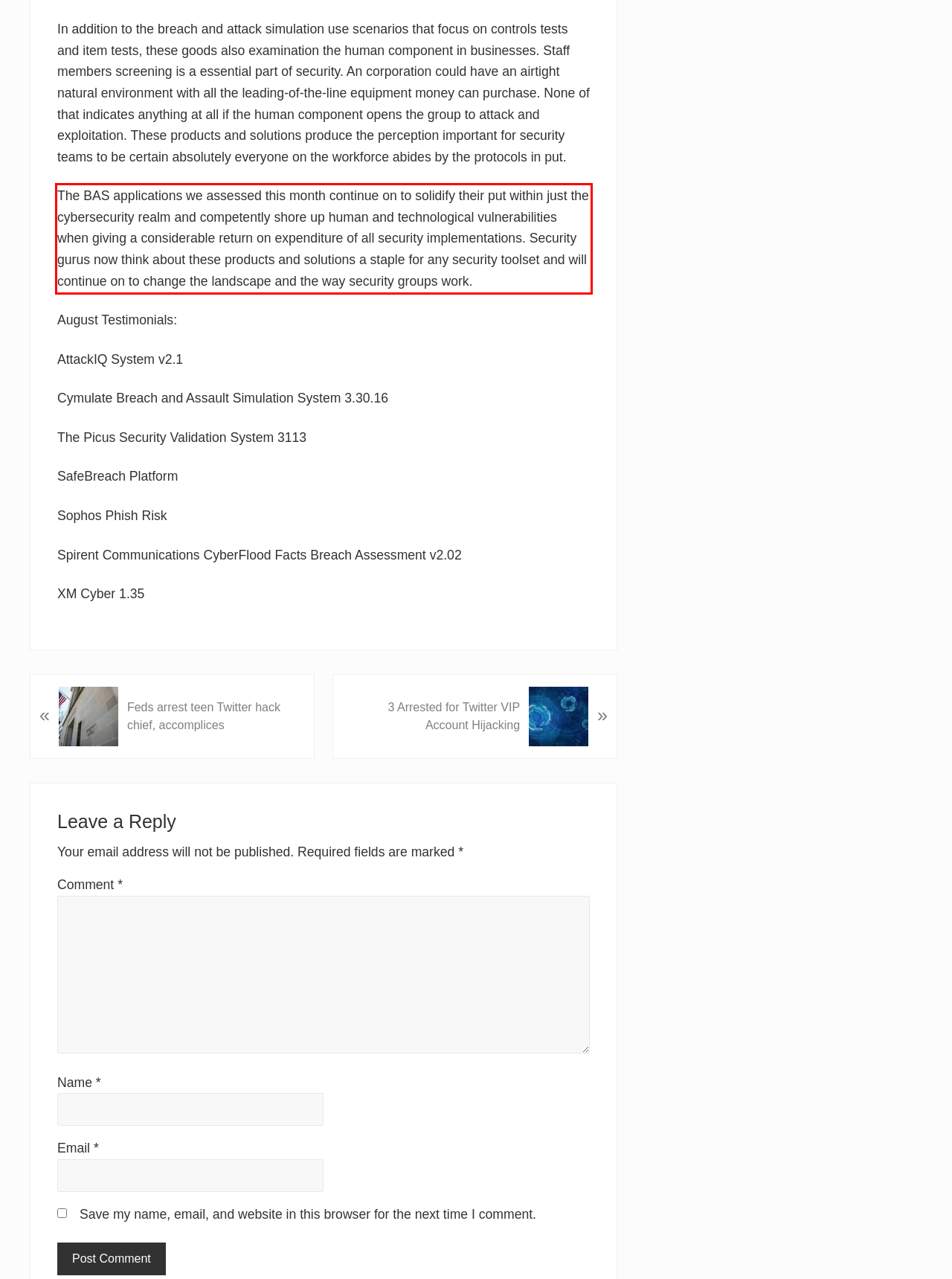You are provided with a screenshot of a webpage featuring a red rectangle bounding box. Extract the text content within this red bounding box using OCR.

The BAS applications we assessed this month continue on to solidify their put within just the cybersecurity realm and competently shore up human and technological vulnerabilities when giving a considerable return on expenditure of all security implementations. Security gurus now think about these products and solutions a staple for any security toolset and will continue on to change the landscape and the way security groups work.